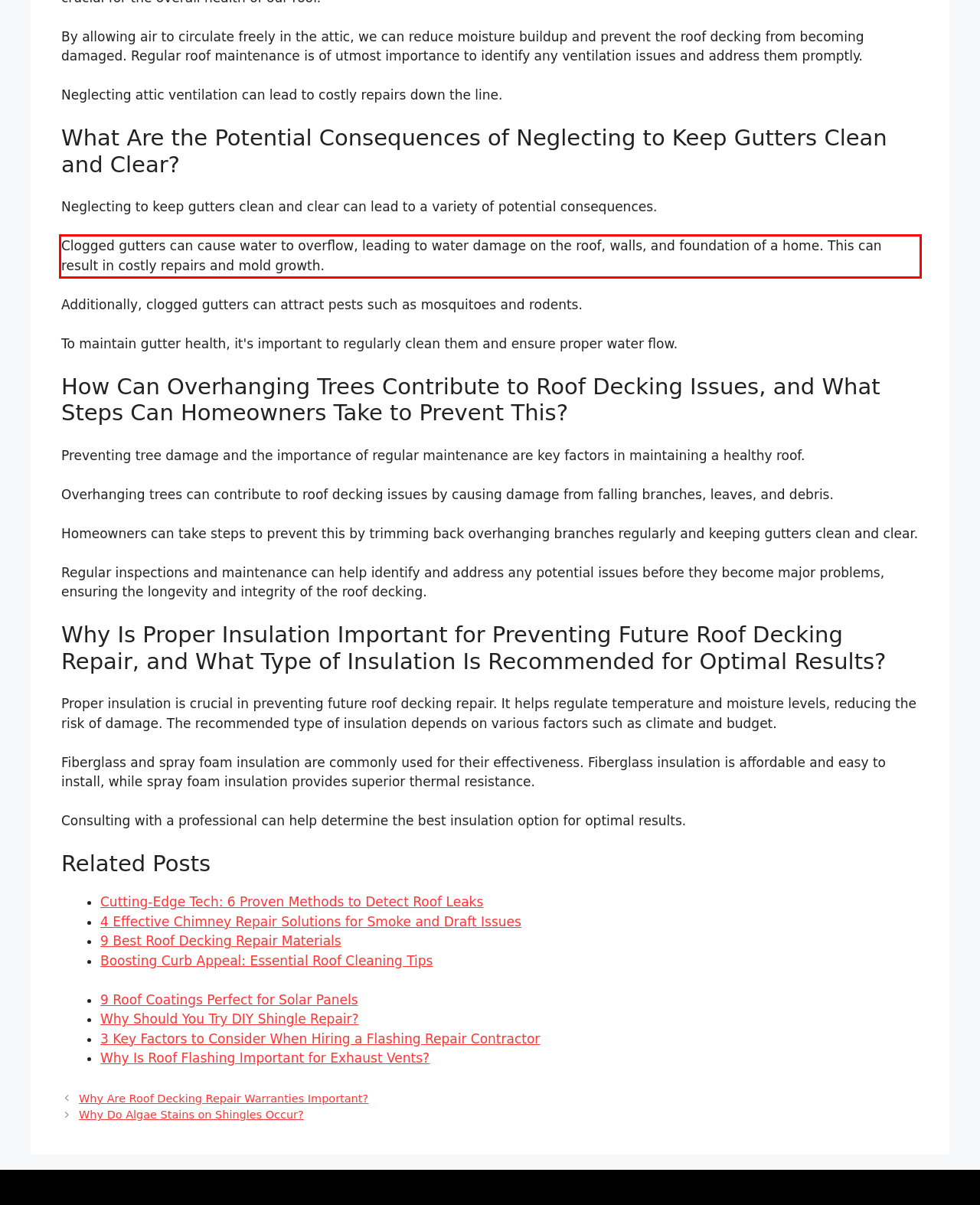Identify the text within the red bounding box on the webpage screenshot and generate the extracted text content.

Clogged gutters can cause water to overflow, leading to water damage on the roof, walls, and foundation of a home. This can result in costly repairs and mold growth.